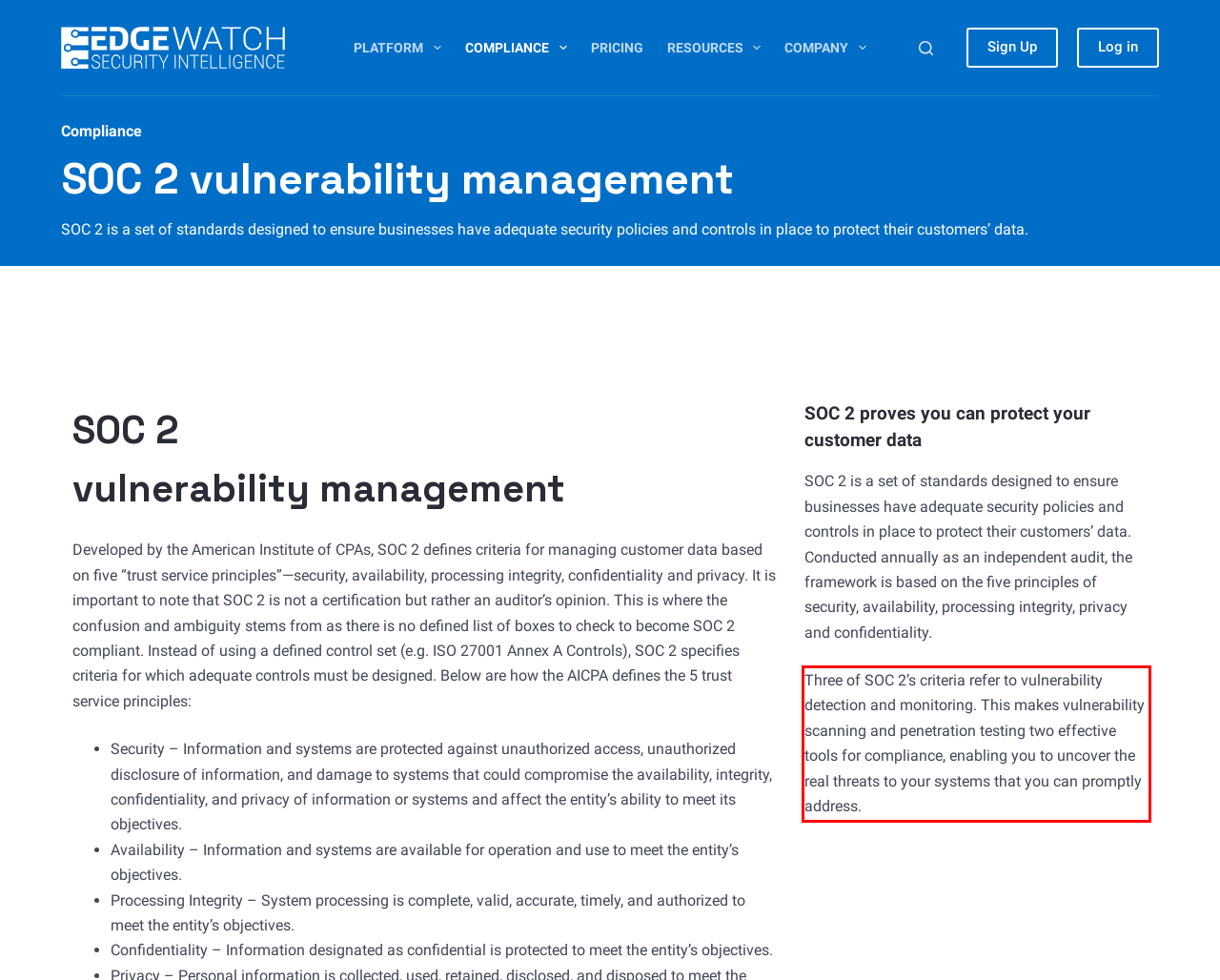You are given a screenshot of a webpage with a UI element highlighted by a red bounding box. Please perform OCR on the text content within this red bounding box.

Three of SOC 2’s criteria refer to vulnerability detection and monitoring. This makes vulnerability scanning and penetration testing two effective tools for compliance, enabling you to uncover the real threats to your systems that you can promptly address.